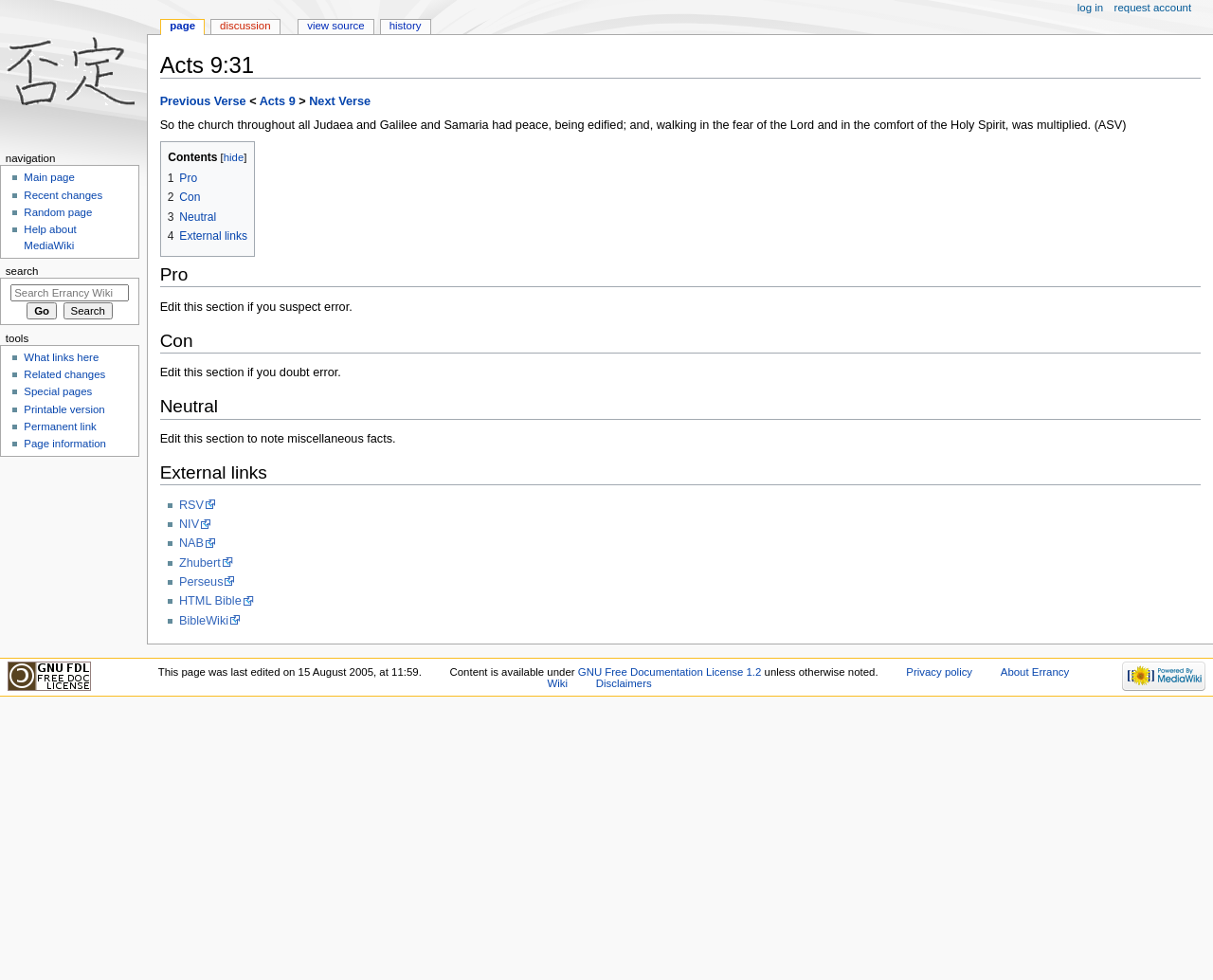Answer the question in one word or a short phrase:
What is the current verse being displayed?

Acts 9:31